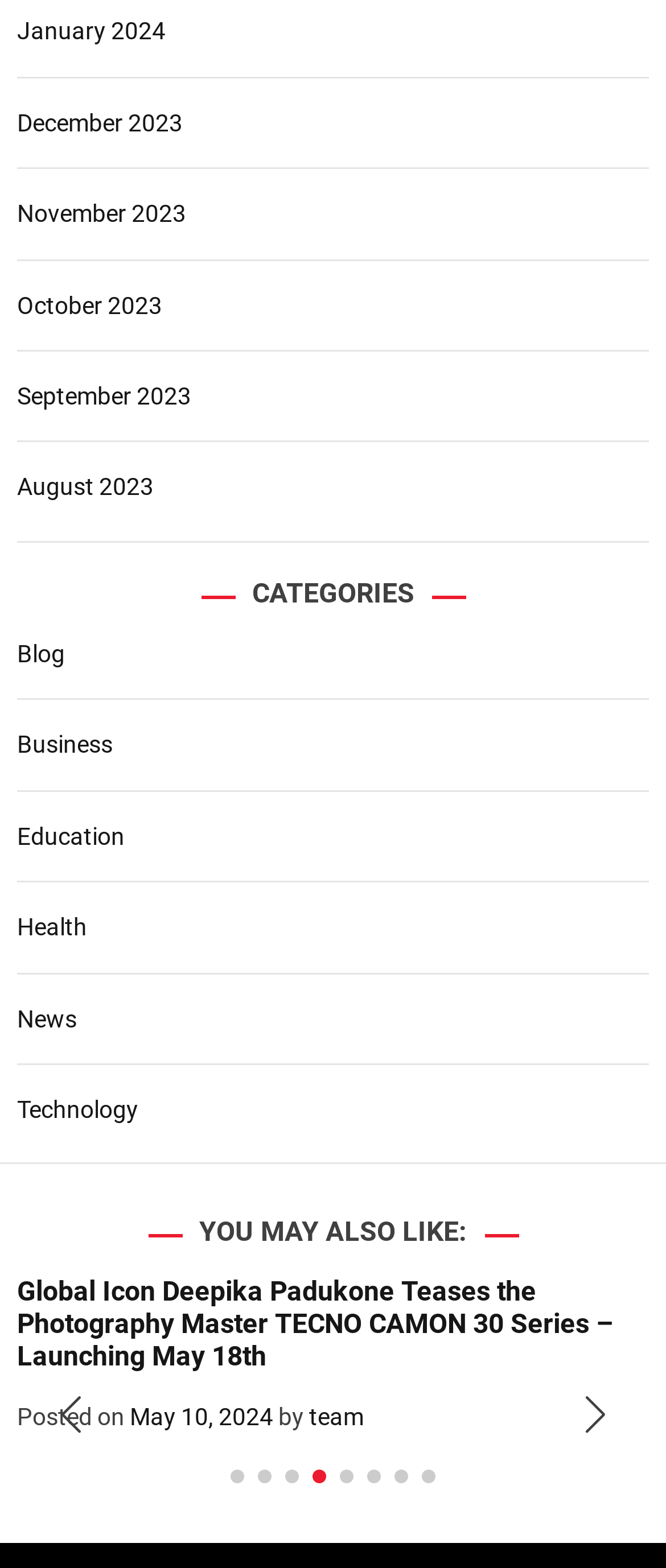Using the information in the image, give a detailed answer to the following question: How many slides are available?

I counted the number of buttons with 'Go to slide' labels, which range from 1 to 8, indicating that there are 8 slides available.